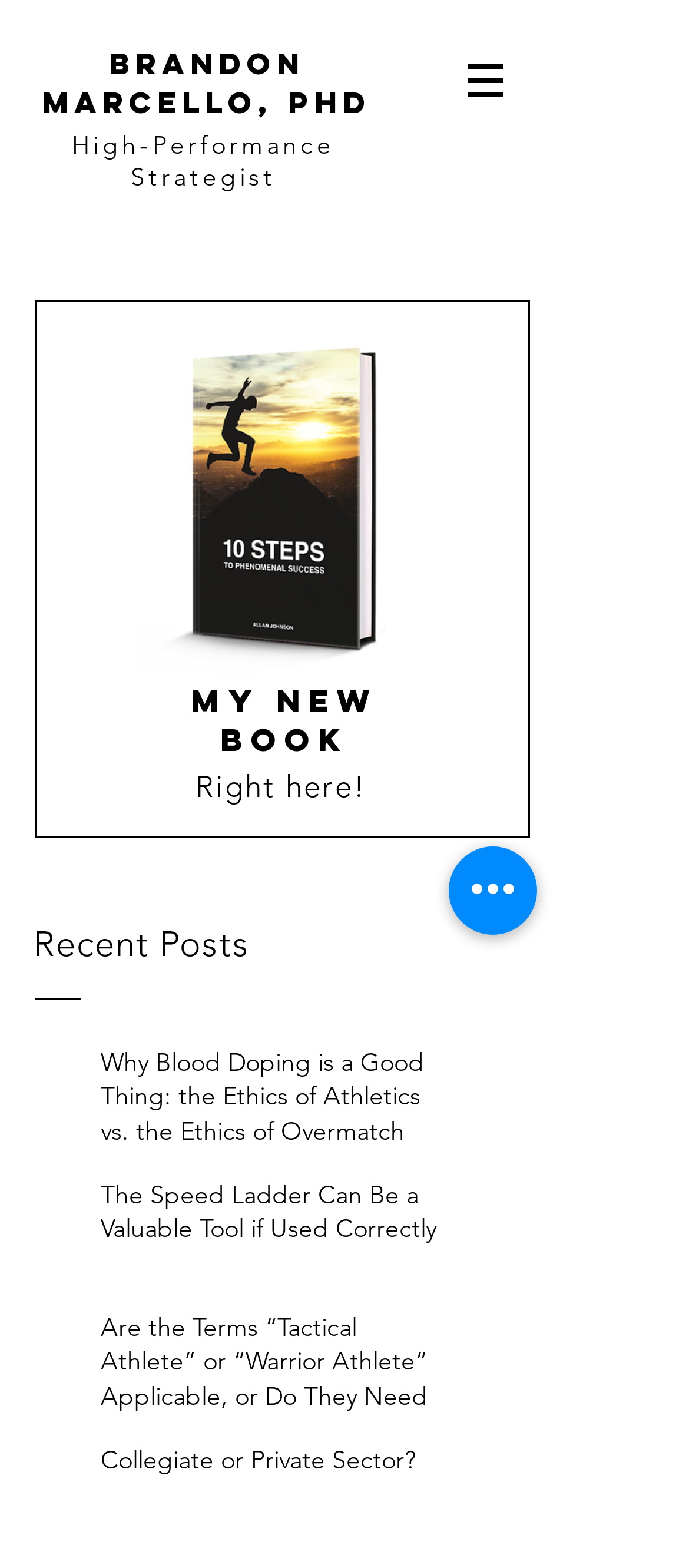Carefully observe the image and respond to the question with a detailed answer:
What is the name of the author of the new book?

I found the answer by looking at the heading 'MY NEW BOOK' and the link 'MY NEW BOOK' below it, which led me to the author's name 'BRANDON MARCELLO, PhD' mentioned at the top of the page.